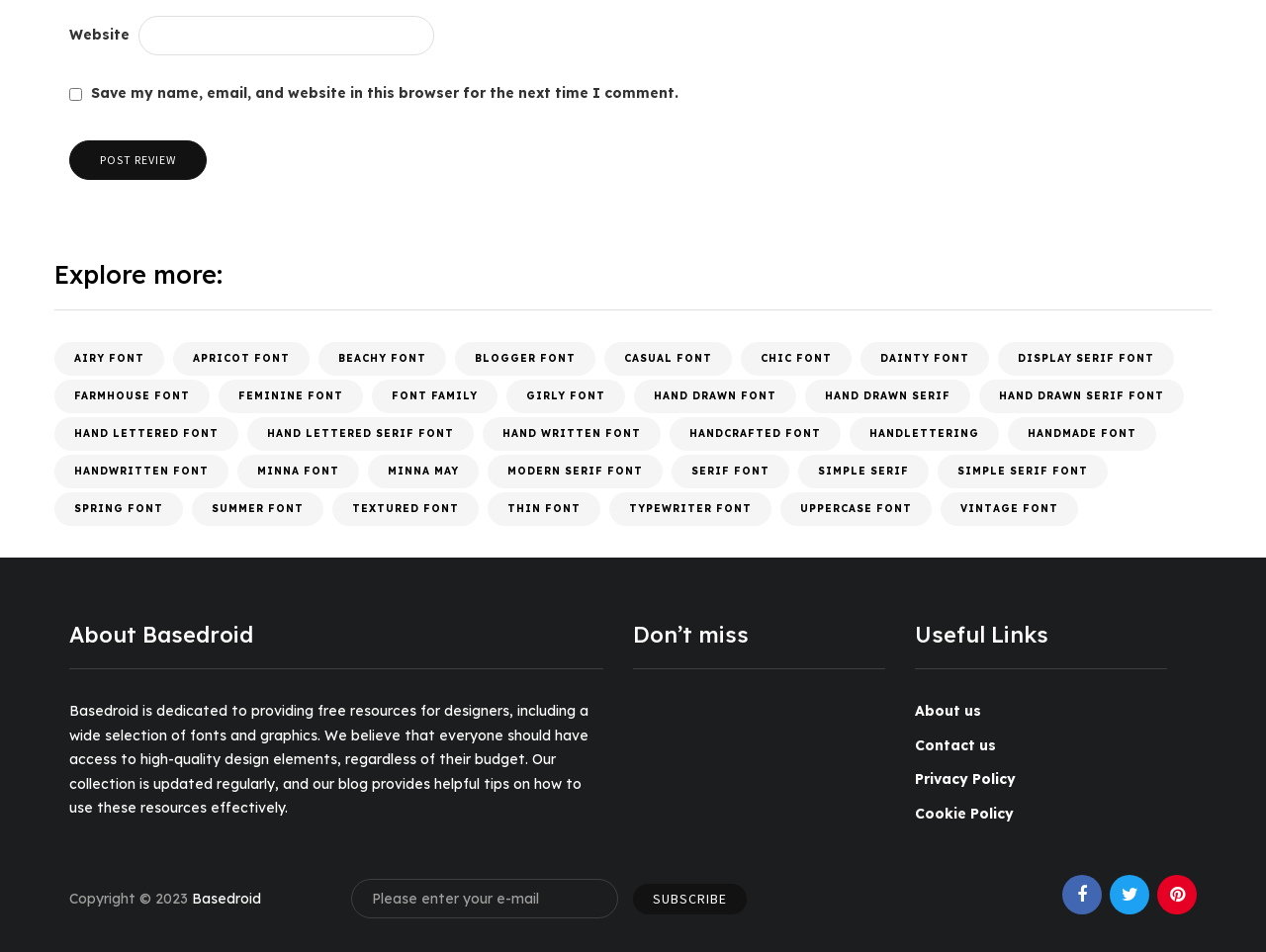Determine the bounding box coordinates for the area that should be clicked to carry out the following instruction: "Explore more fonts".

[0.043, 0.272, 0.957, 0.326]